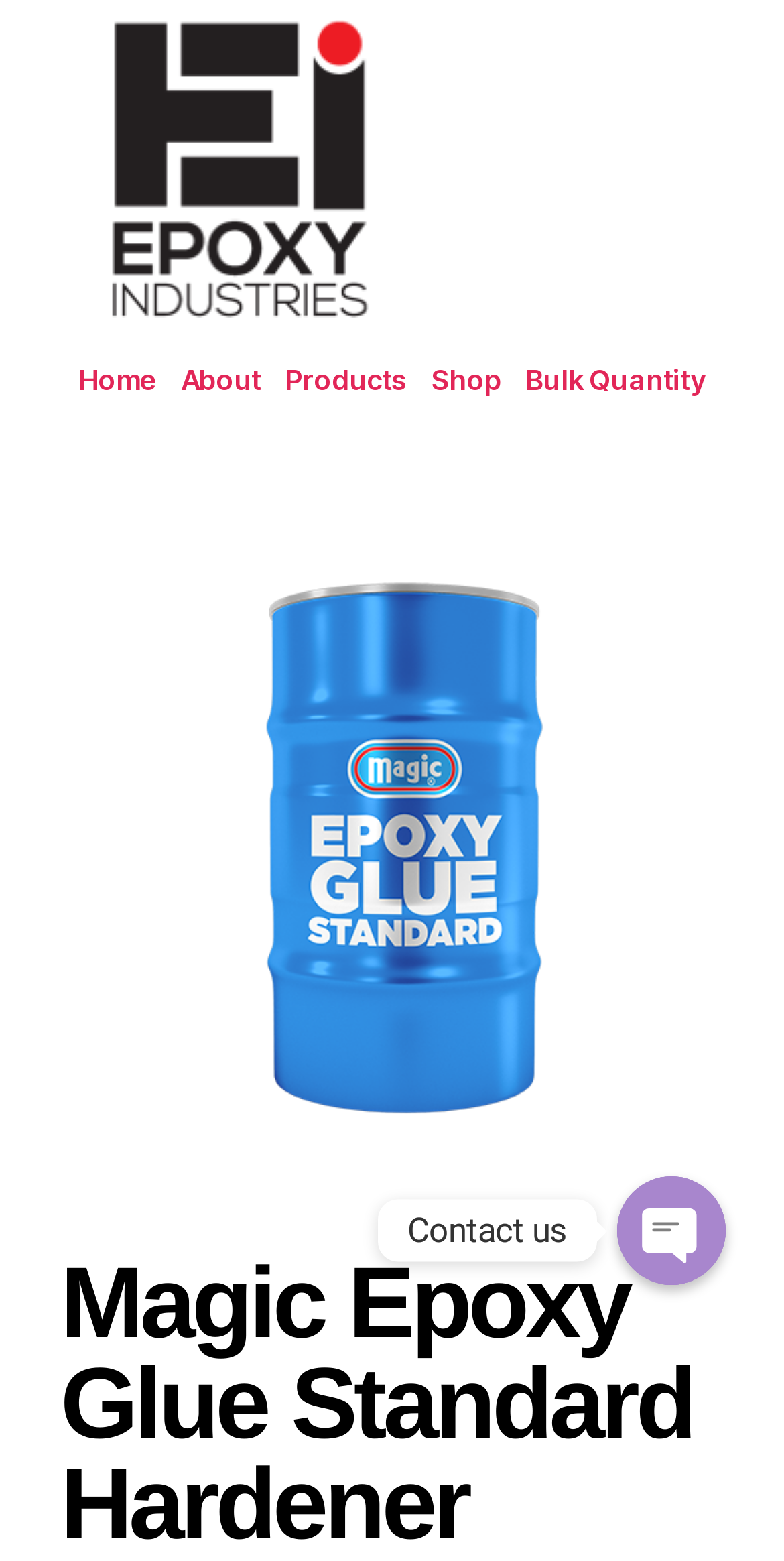Answer succinctly with a single word or phrase:
What is the purpose of the Magic Epoxy Glue Standard Hardener?

Curing agent